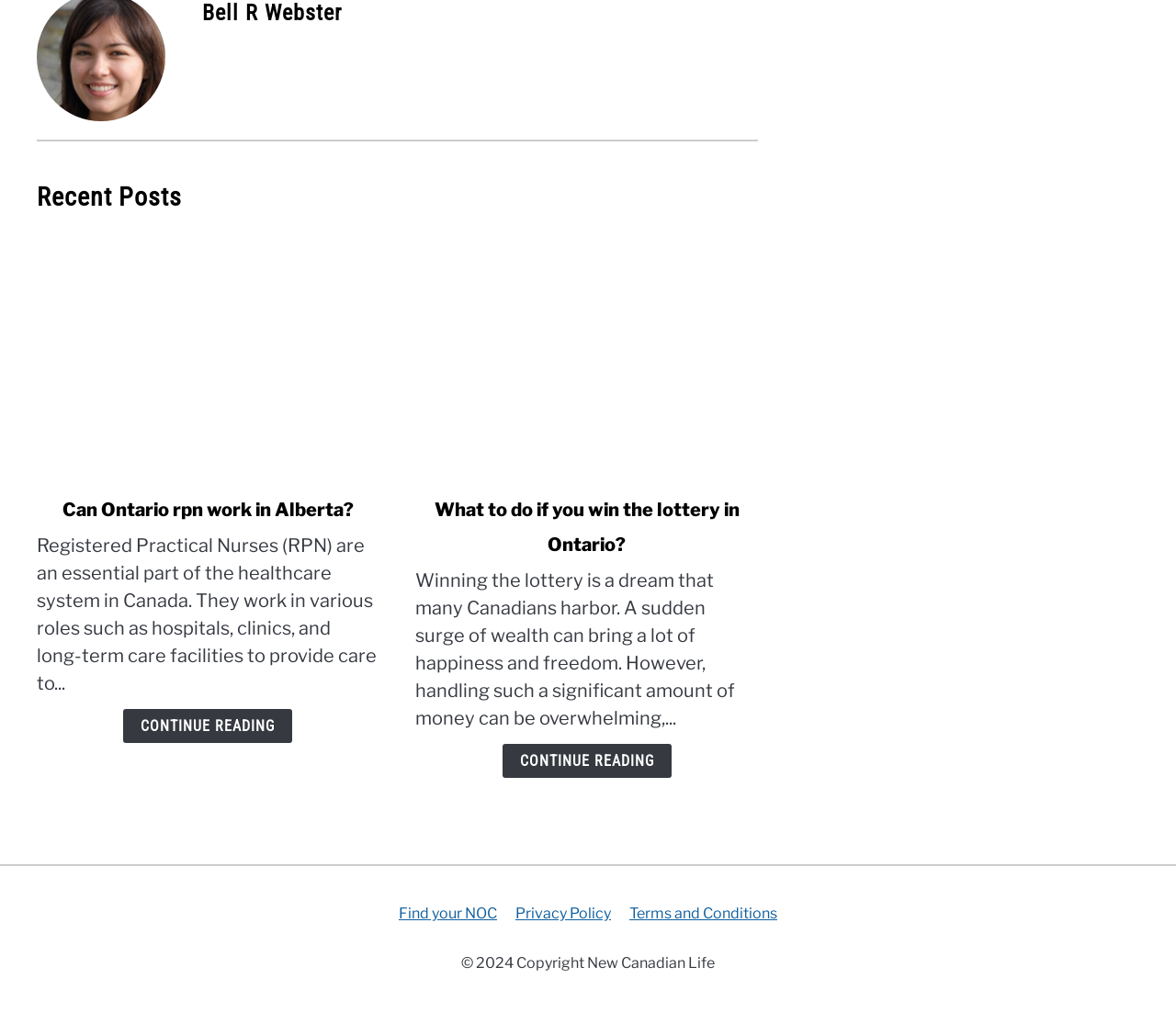How many articles are listed under 'Recent Posts'?
Based on the screenshot, provide a one-word or short-phrase response.

2